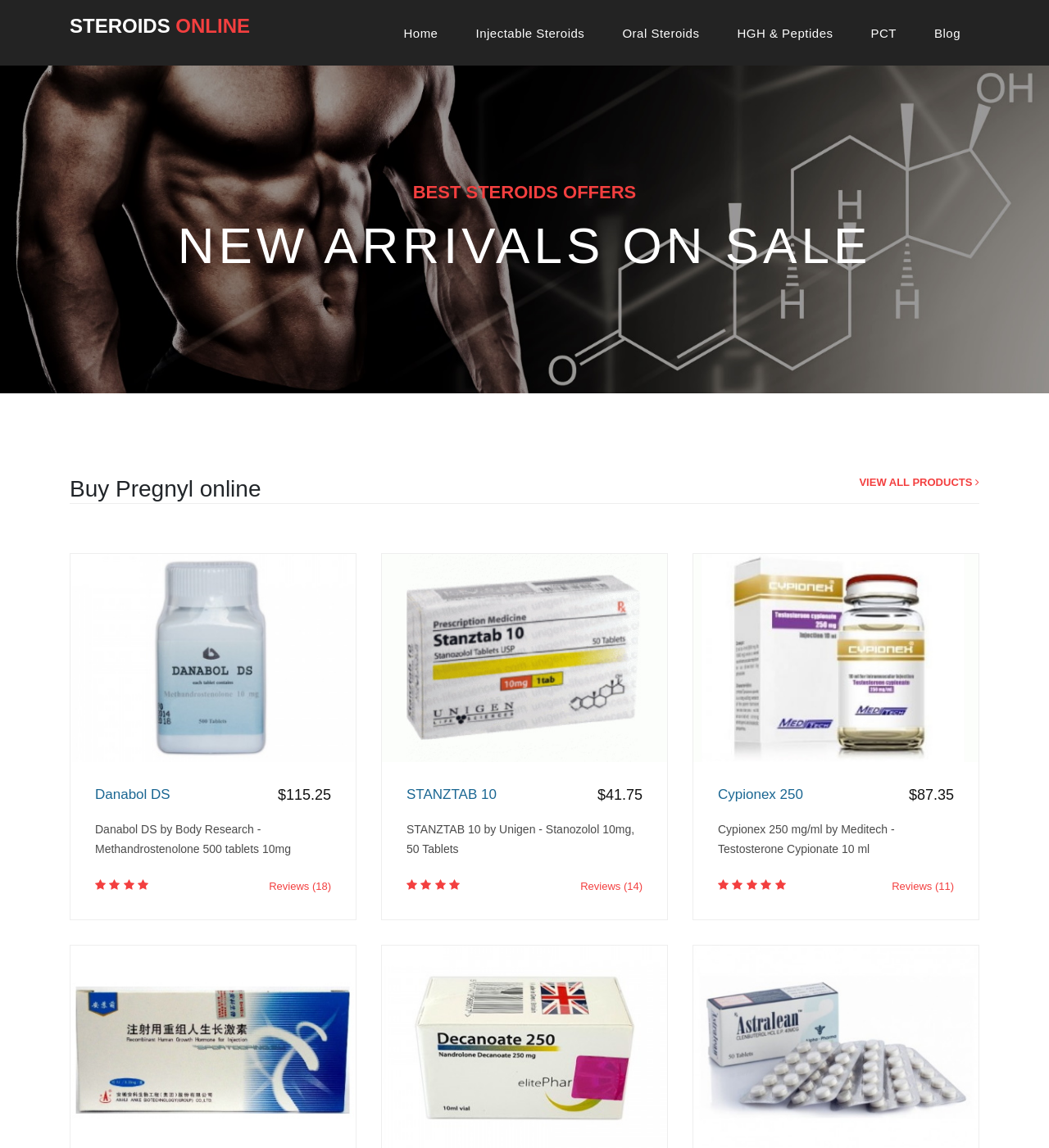What is the category of steroids online?
Craft a detailed and extensive response to the question.

Based on the navigation menu, there are multiple categories of steroids online, including Injectable Steroids, Oral Steroids, HGH & Peptides, and PCT. The current page is focused on Injectable Steroids.